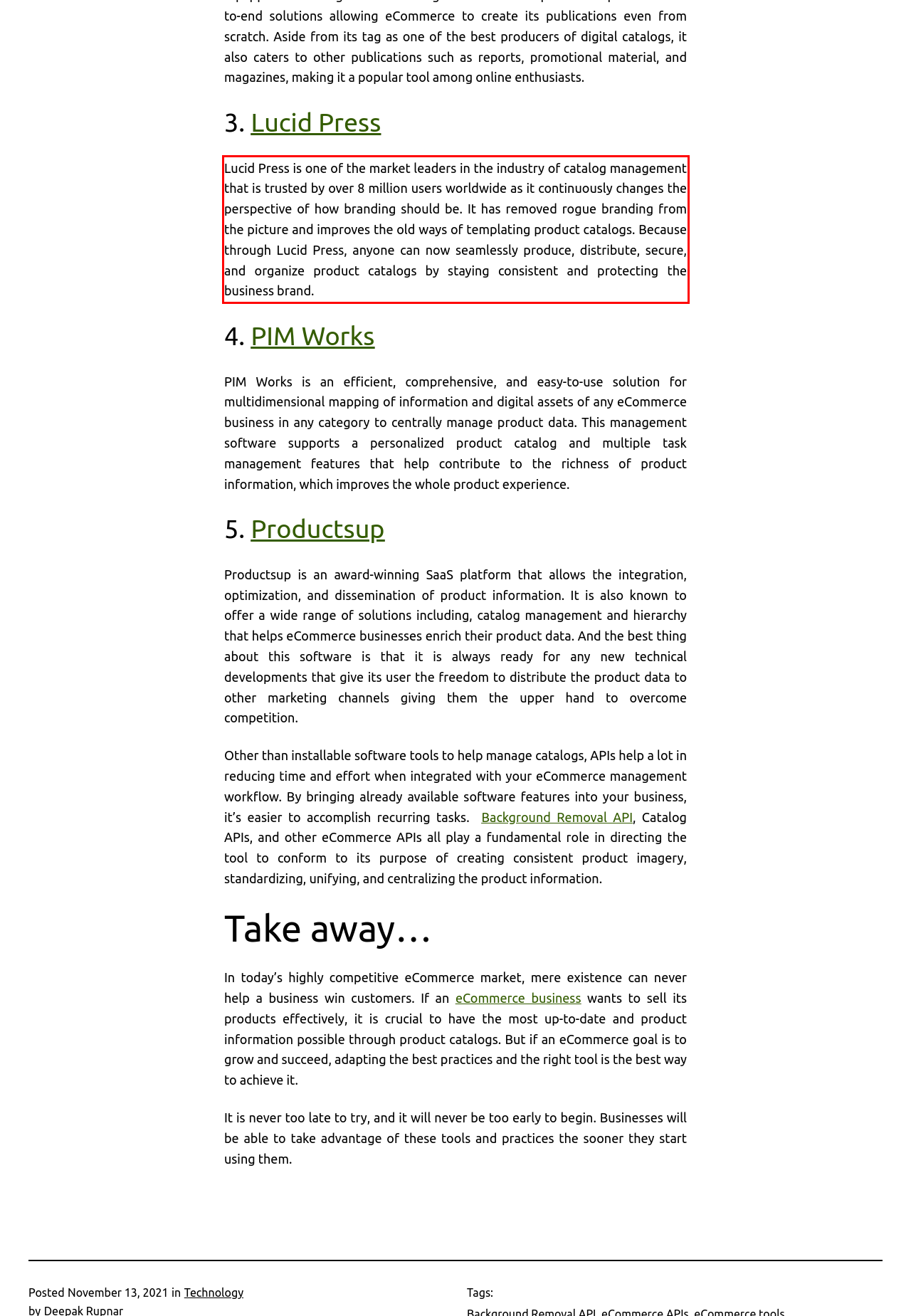Using the provided webpage screenshot, identify and read the text within the red rectangle bounding box.

Lucid Press is one of the market leaders in the industry of catalog management that is trusted by over 8 million users worldwide as it continuously changes the perspective of how branding should be. It has removed rogue branding from the picture and improves the old ways of templating product catalogs. Because through Lucid Press, anyone can now seamlessly produce, distribute, secure, and organize product catalogs by staying consistent and protecting the business brand.